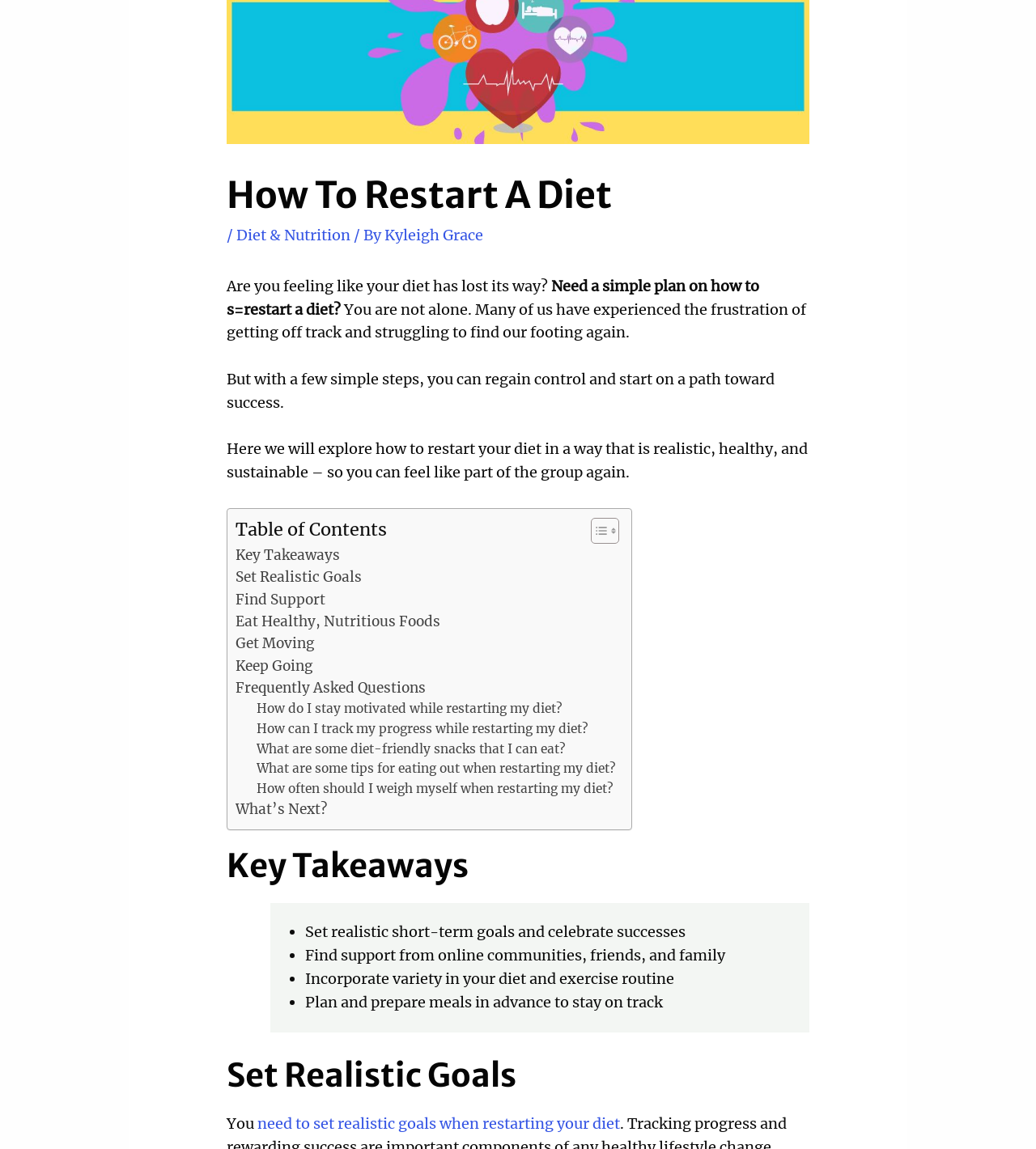Please determine the bounding box coordinates, formatted as (top-left x, top-left y, bottom-right x, bottom-right y), with all values as floating point numbers between 0 and 1. Identify the bounding box of the region described as: Toggle

[0.558, 0.45, 0.594, 0.474]